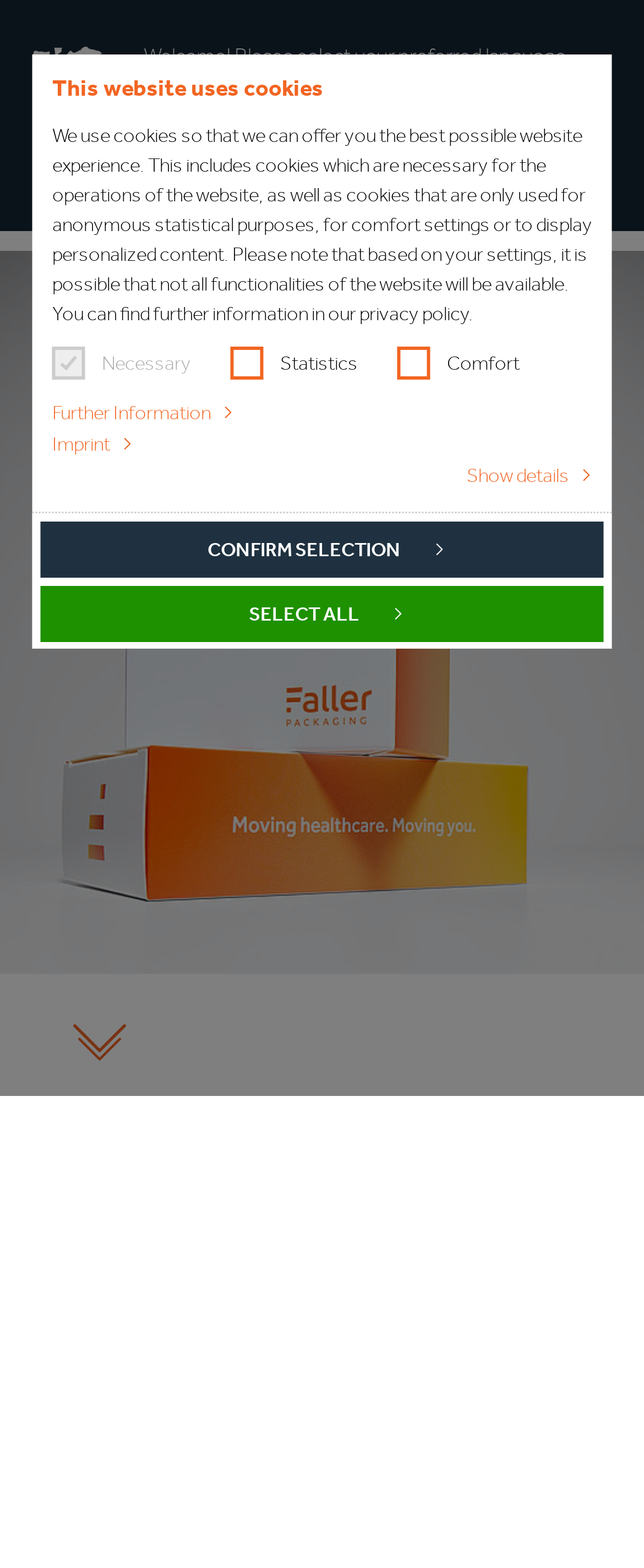Determine the bounding box coordinates of the clickable region to follow the instruction: "Confirm language selection".

[0.526, 0.09, 0.759, 0.126]